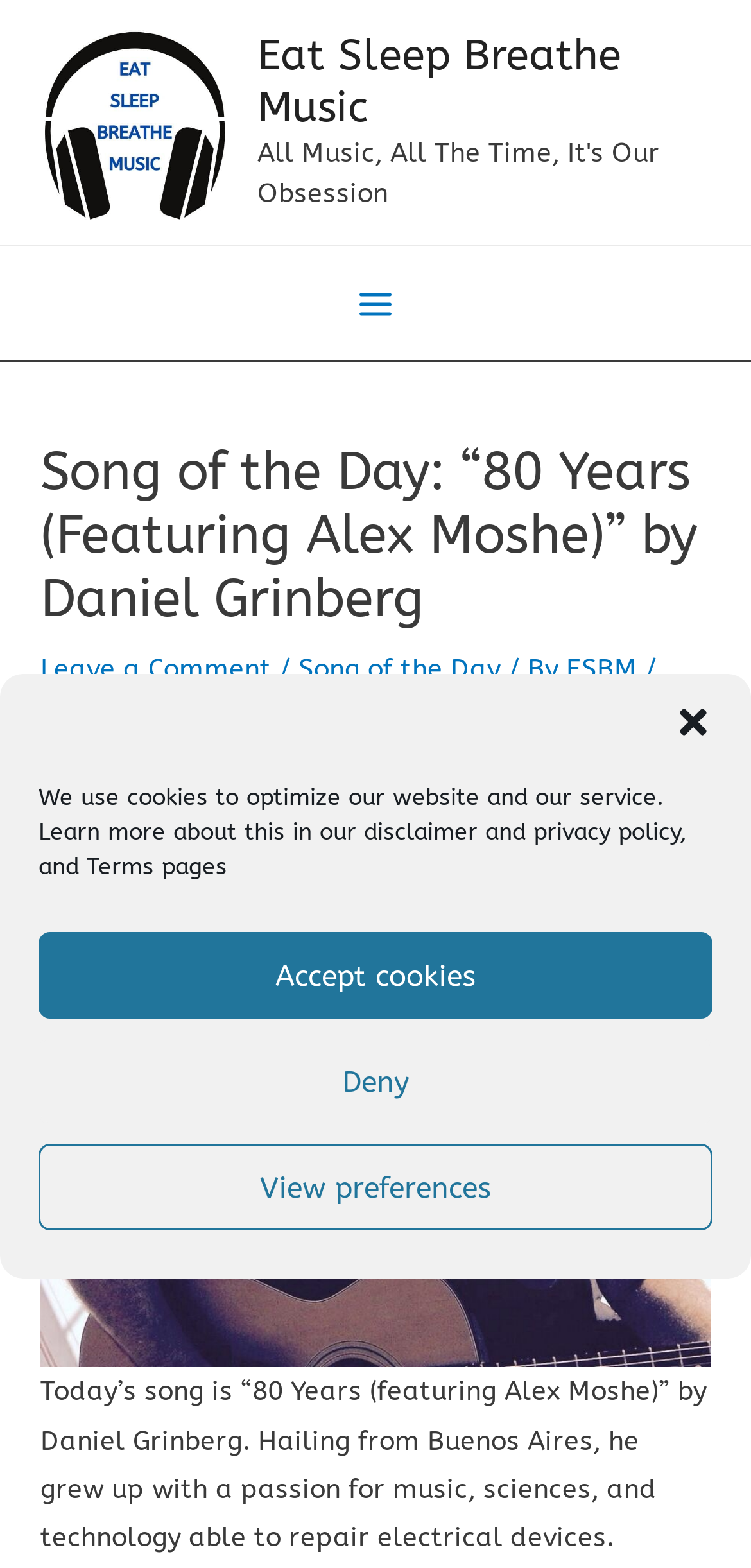Please reply with a single word or brief phrase to the question: 
What is the name of the song featured today?

80 Years